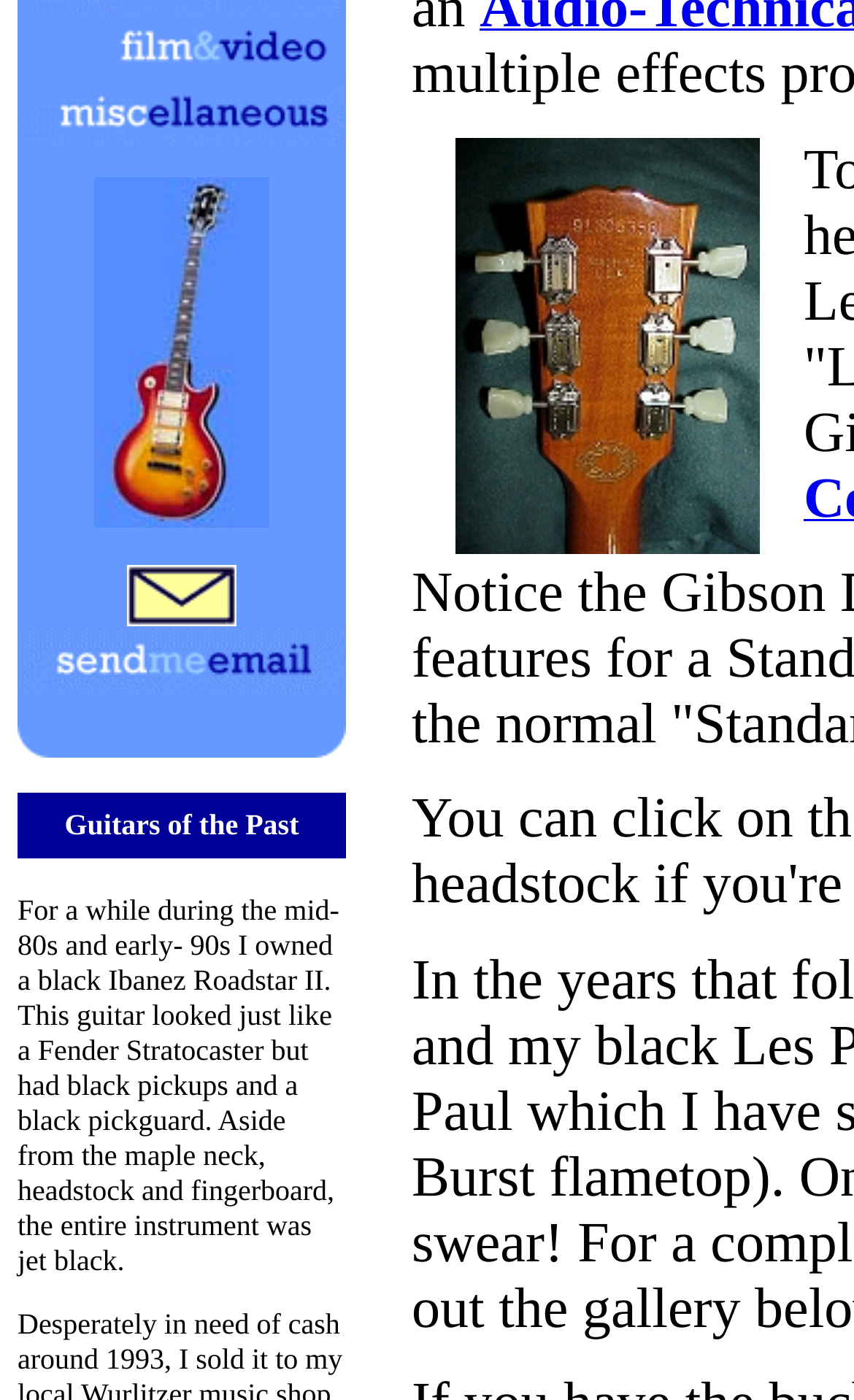Determine the bounding box of the UI element mentioned here: "alt="Film & Video" name="but11"". The coordinates must be in the format [left, top, right, bottom] with values ranging from 0 to 1.

[0.021, 0.038, 0.405, 0.061]